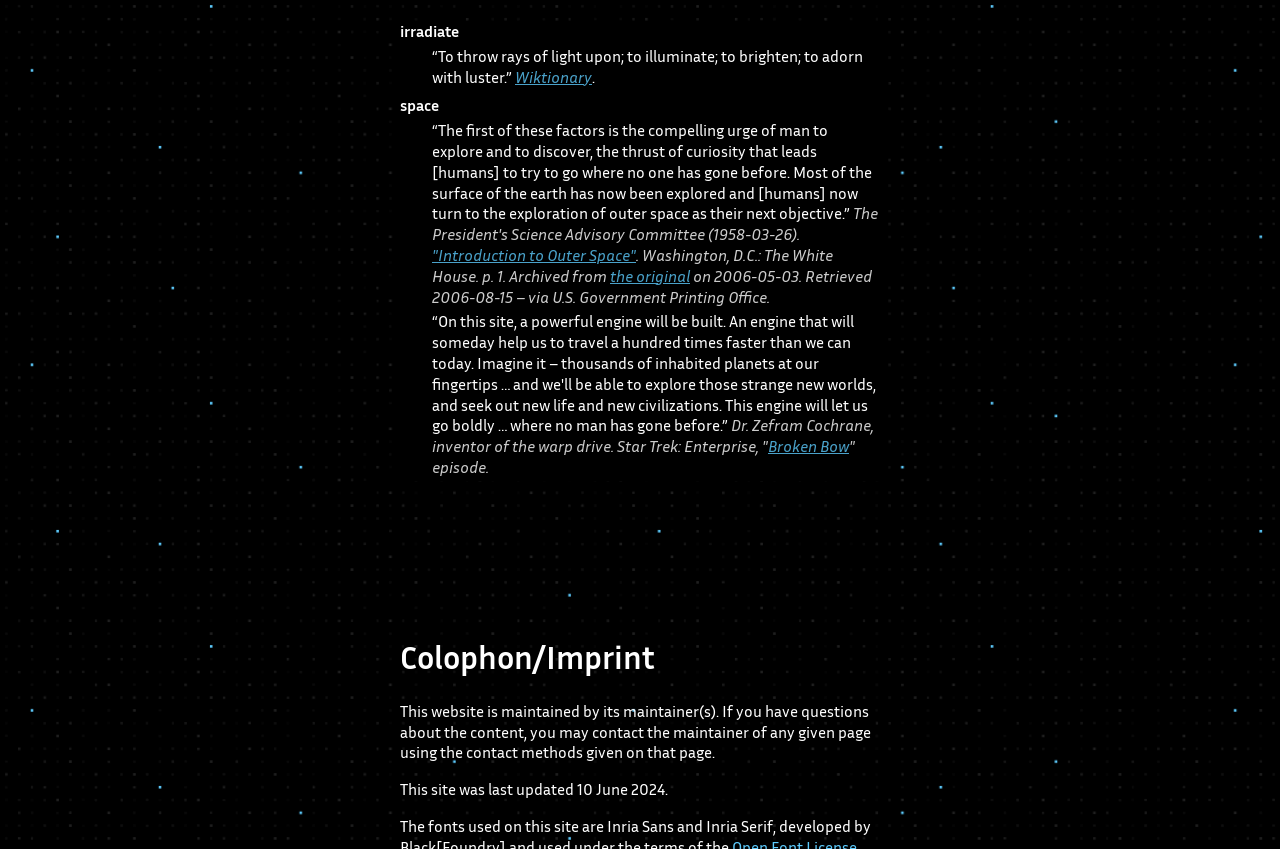Provide a brief response to the question using a single word or phrase: 
When was this site last updated?

10 June 2024